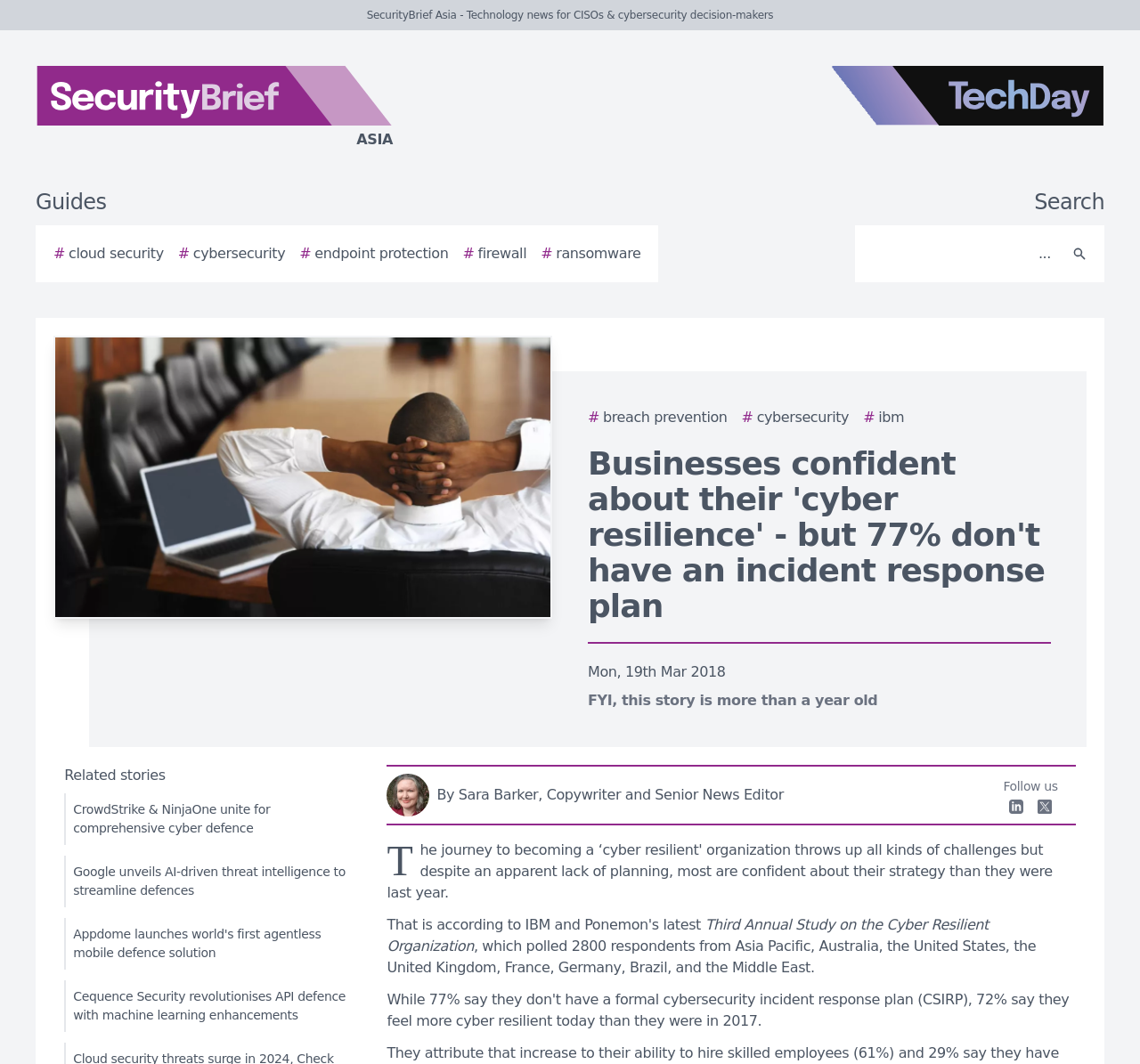Please examine the image and answer the question with a detailed explanation:
What is the name of the website?

I determined the name of the website by looking at the top-left corner of the webpage, where I found the logo and text 'SecurityBrief Asia - Technology news for CISOs & cybersecurity decision-makers'.